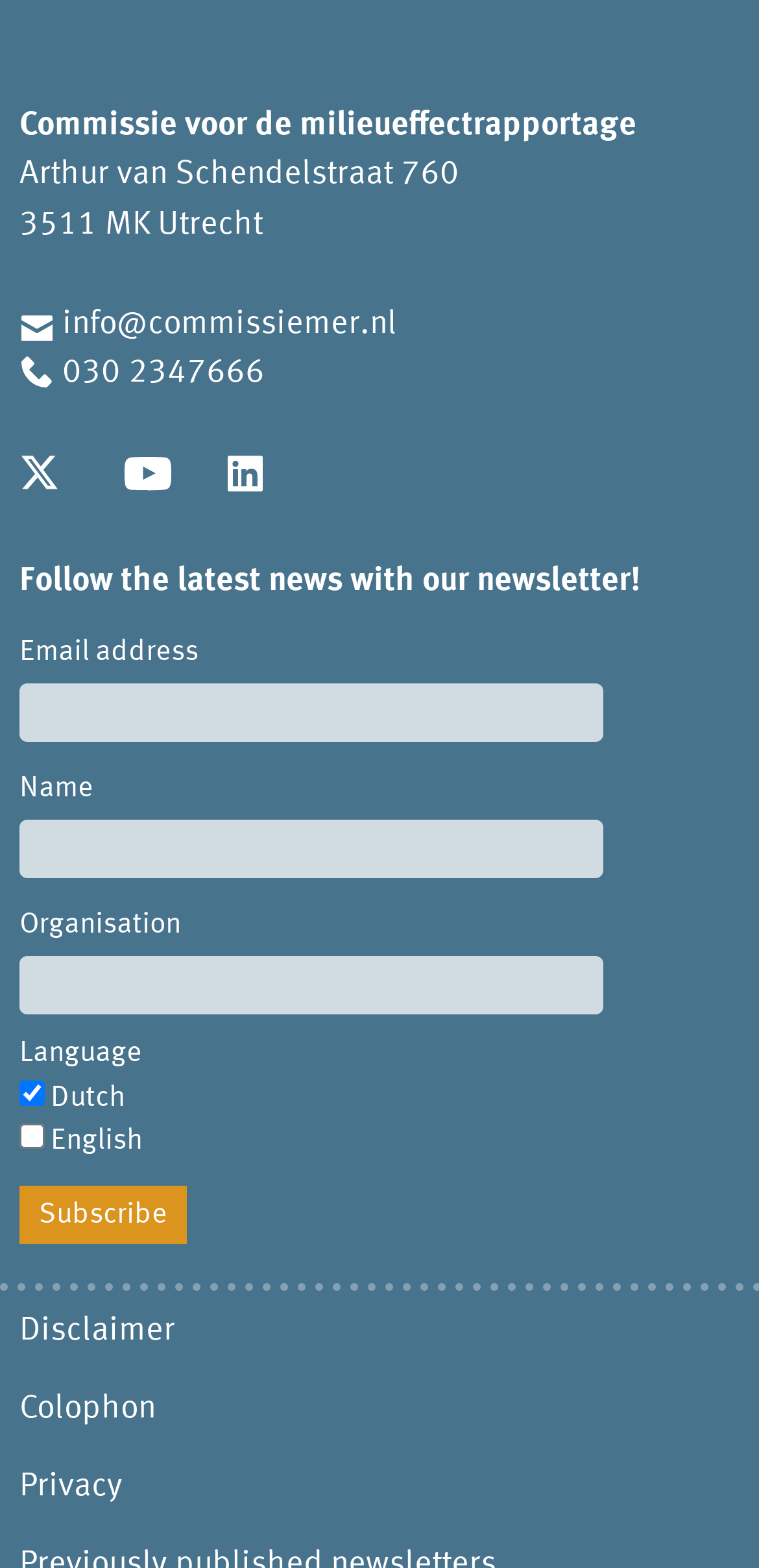Determine the bounding box coordinates for the area that should be clicked to carry out the following instruction: "Design your experience".

None